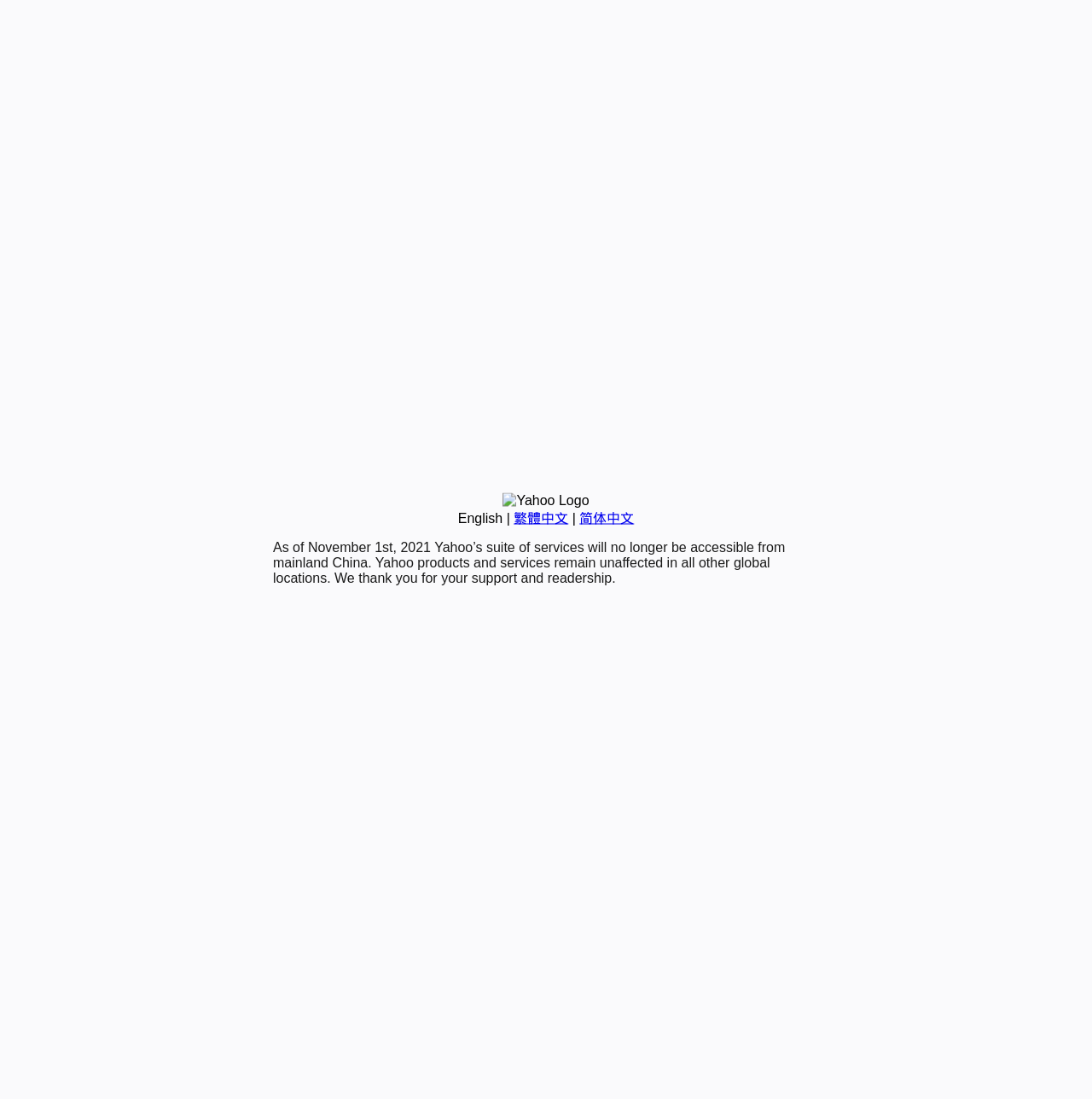Locate the bounding box coordinates of the UI element described by: "简体中文". Provide the coordinates as four float numbers between 0 and 1, formatted as [left, top, right, bottom].

[0.531, 0.465, 0.581, 0.478]